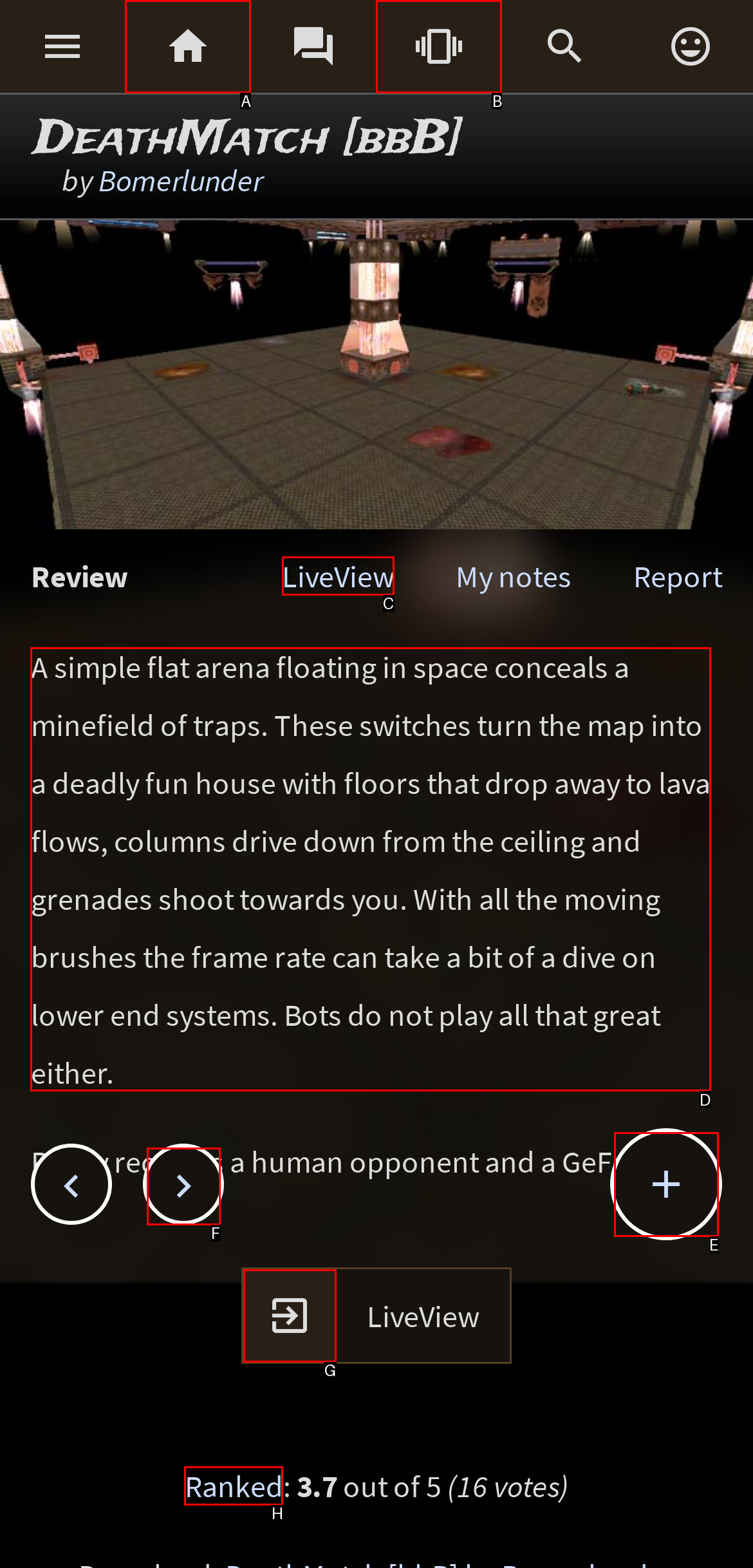Identify the appropriate choice to fulfill this task: Read review
Respond with the letter corresponding to the correct option.

D